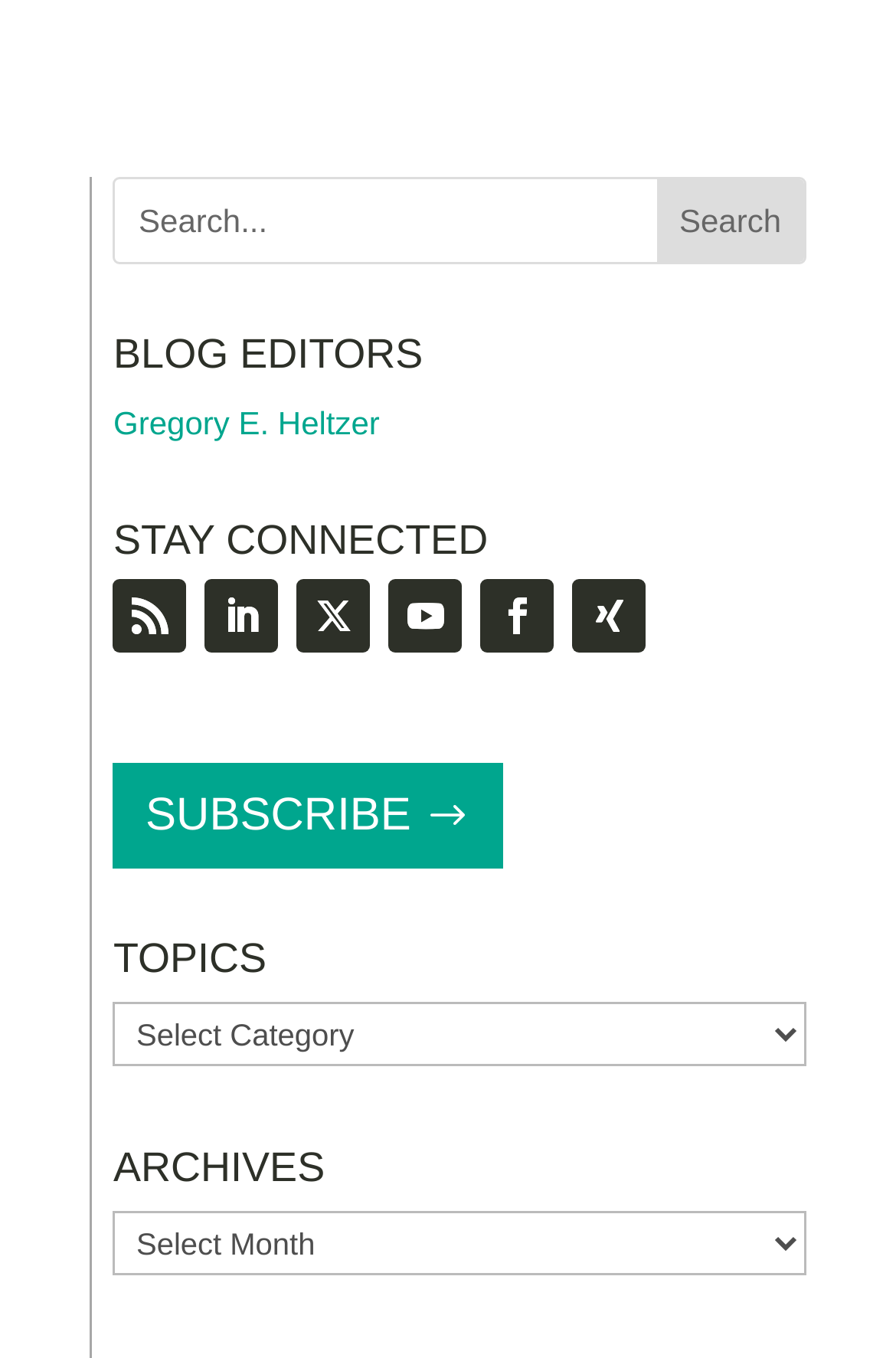Examine the image and give a thorough answer to the following question:
What is the purpose of the 'TOPICS' combobox?

The 'TOPICS' combobox is located under the heading 'TOPICS', and it has a dropdown menu. This suggests that the combobox is intended for users to select and filter blog posts by specific topics.